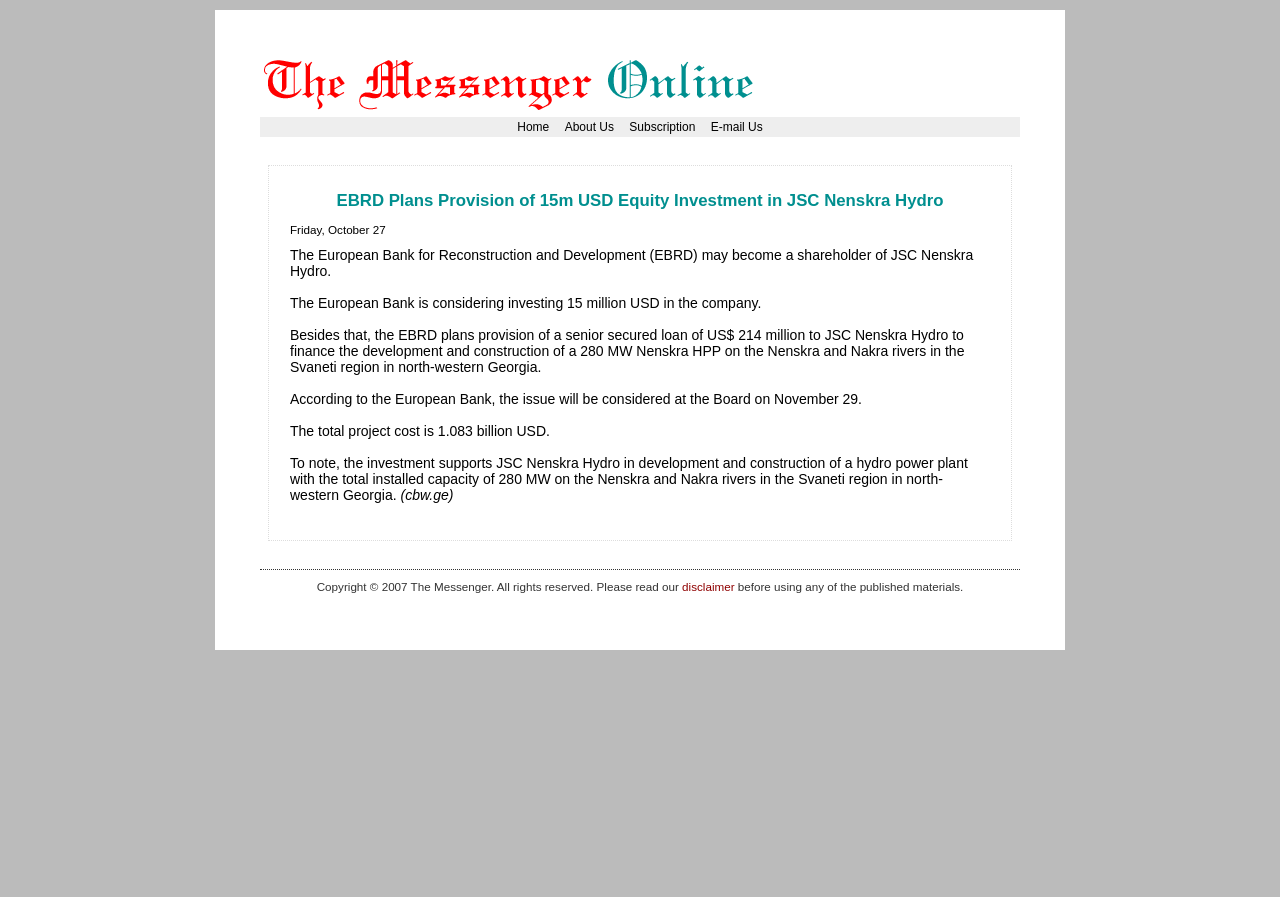Refer to the image and provide an in-depth answer to the question:
How much is the total project cost?

The total project cost is mentioned in the article, and it is located in the middle of the webpage with a bounding box of [0.227, 0.472, 0.43, 0.49]. The text is 'The total project cost is 1.083 billion USD'.